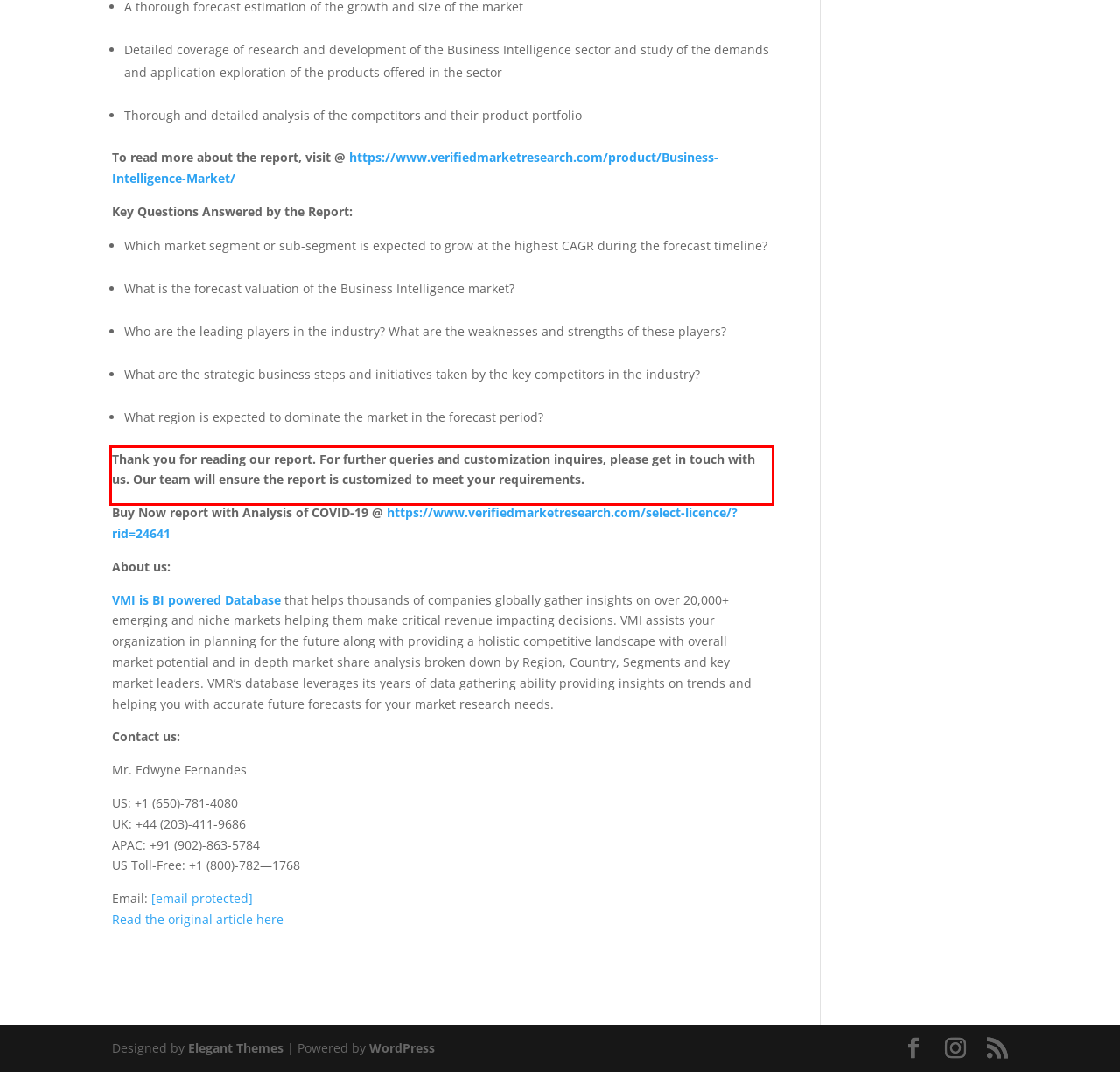Using the provided screenshot of a webpage, recognize the text inside the red rectangle bounding box by performing OCR.

Thank you for reading our report. For further queries and customization inquires, please get in touch with us. Our team will ensure the report is customized to meet your requirements.